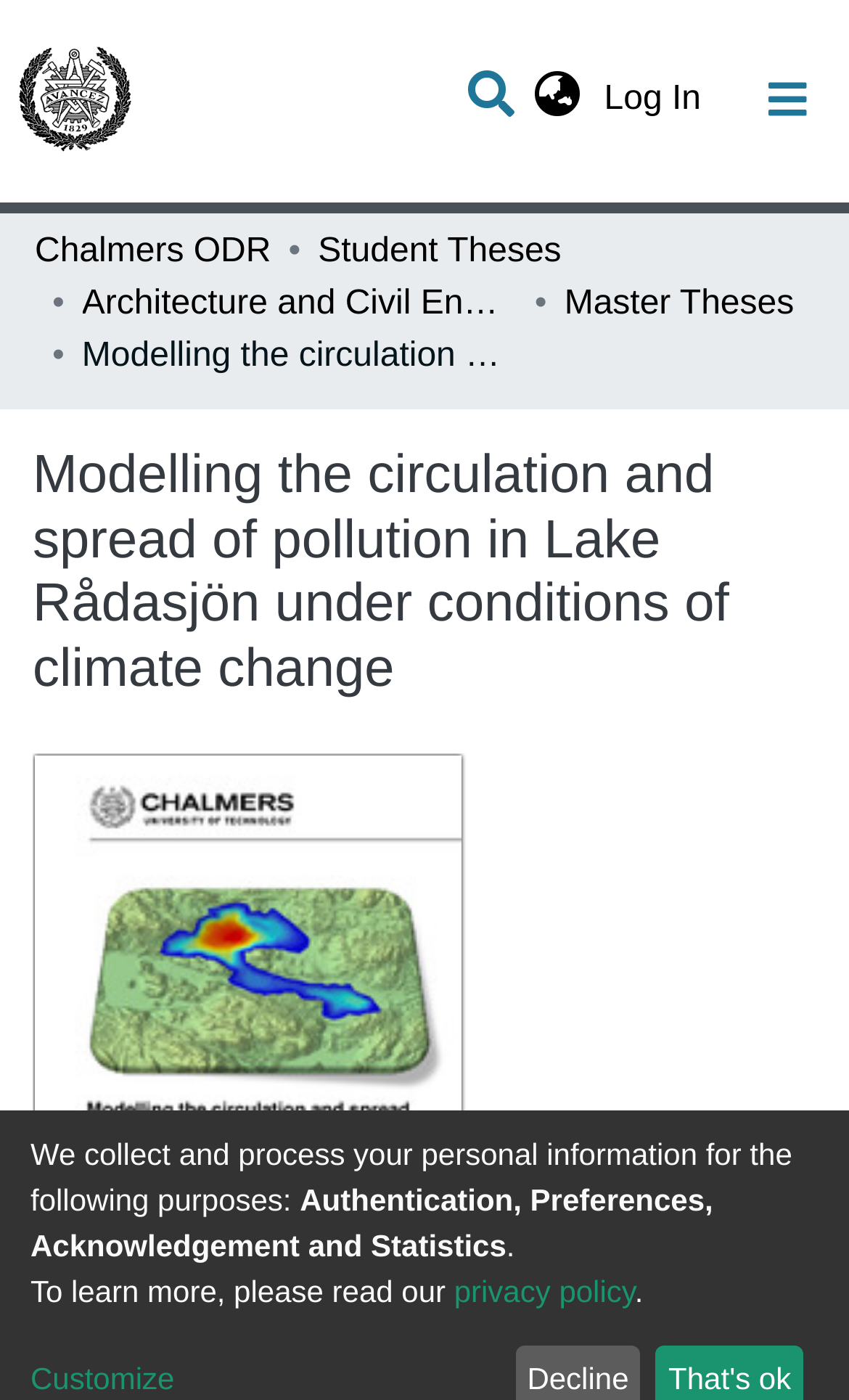With reference to the image, please provide a detailed answer to the following question: How many main navigation links are there?

The main navigation bar contains three links: 'Communities & Collections', 'Statistics', and 'All of Chalmers ODR'.